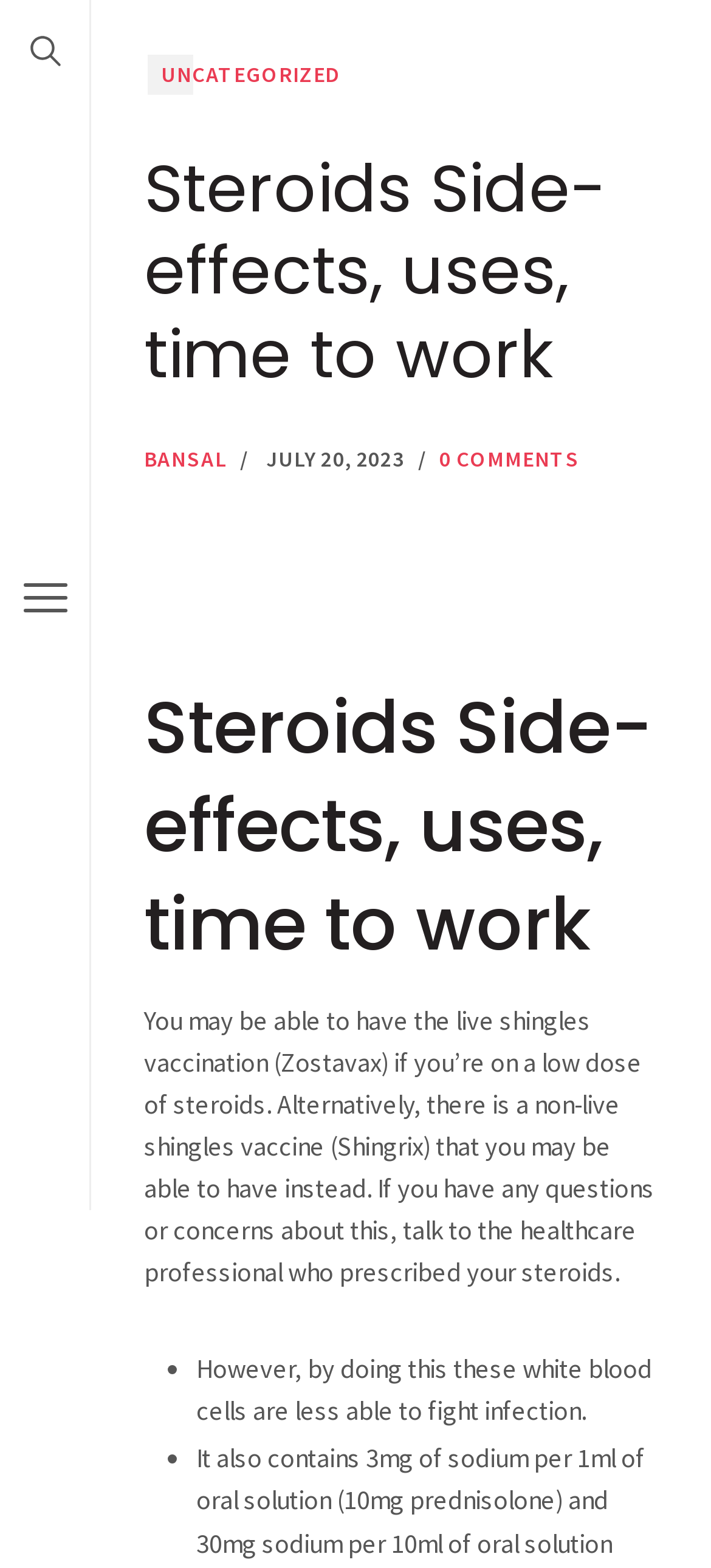Given the element description 0 Comments, predict the bounding box coordinates for the UI element in the webpage screenshot. The format should be (top-left x, top-left y, bottom-right x, bottom-right y), and the values should be between 0 and 1.

[0.618, 0.283, 0.815, 0.301]